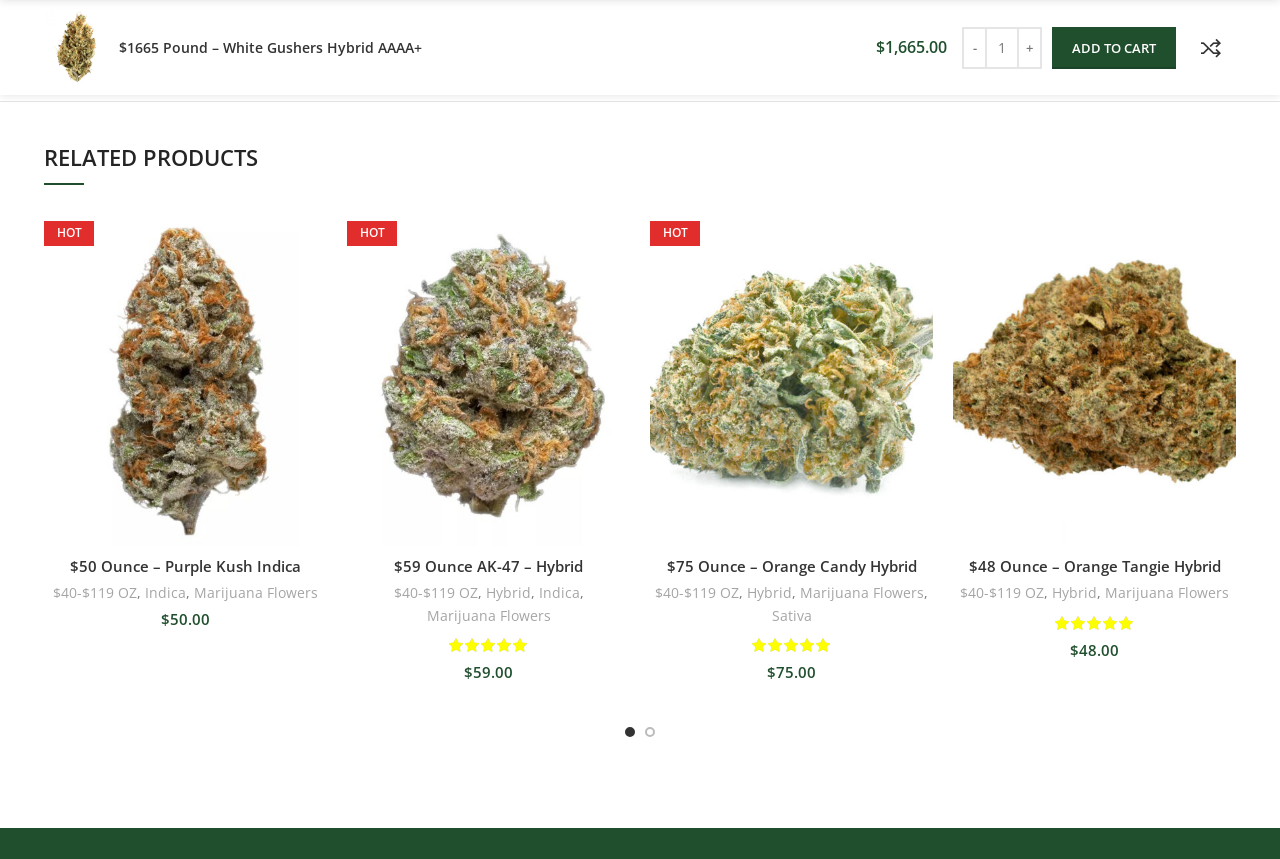Determine the bounding box coordinates for the element that should be clicked to follow this instruction: "Add $1665 Pound - White Gushers Hybrid AAAA+ to cart". The coordinates should be given as four float numbers between 0 and 1, in the format [left, top, right, bottom].

[0.822, 0.031, 0.919, 0.08]